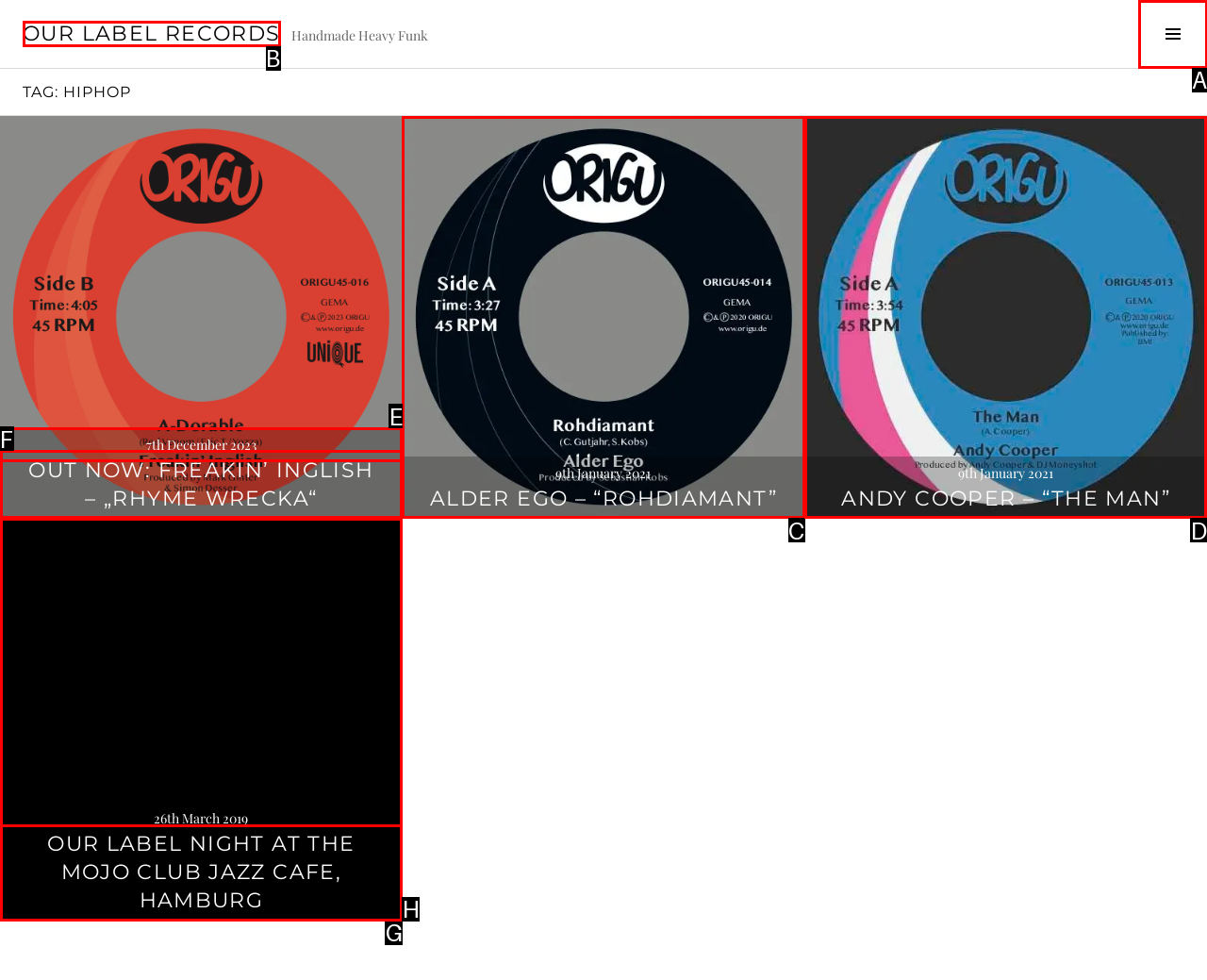Choose the UI element that best aligns with the description: Continue reading →
Respond with the letter of the chosen option directly.

D